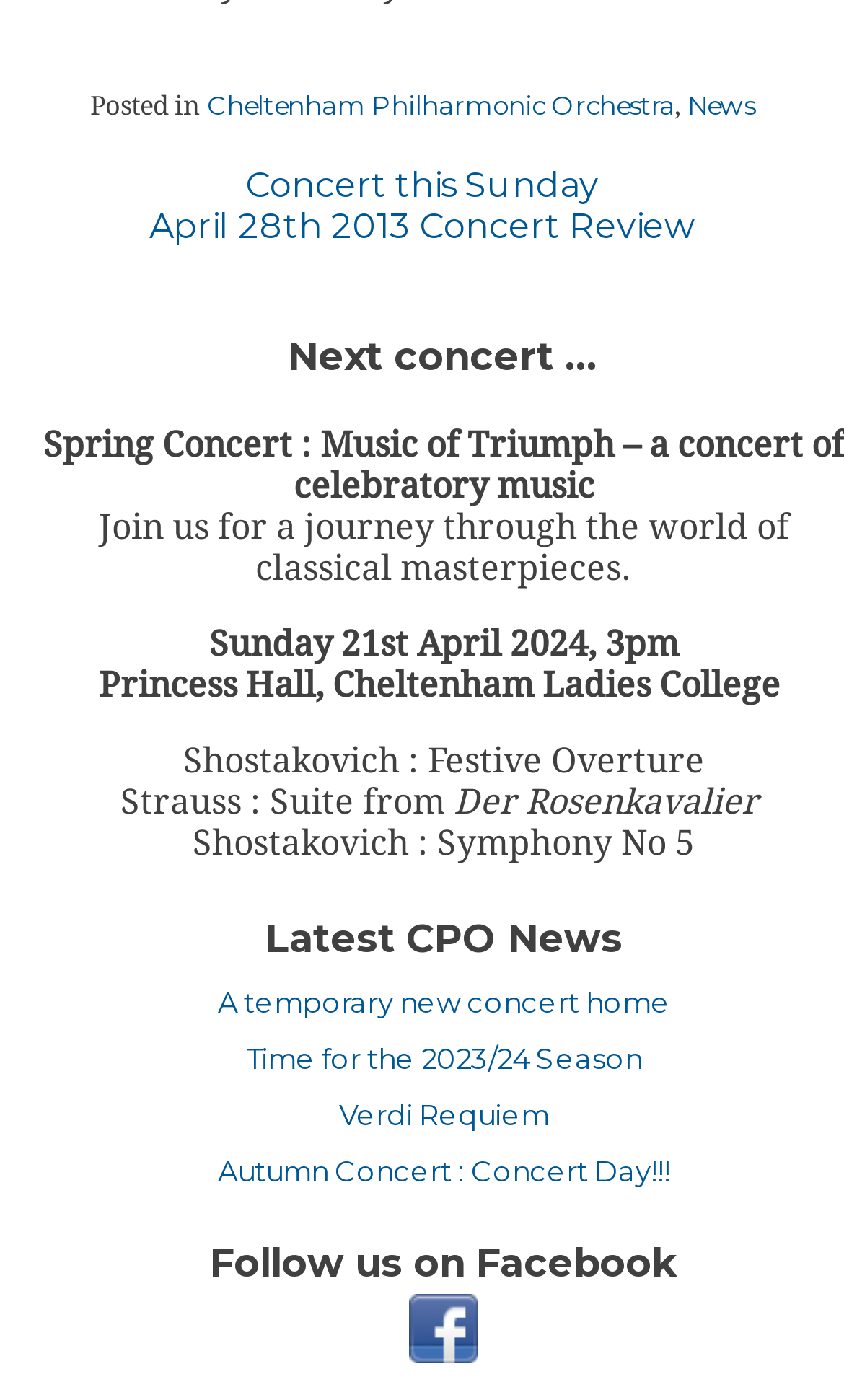Identify the bounding box coordinates of the part that should be clicked to carry out this instruction: "Read the latest news".

[0.814, 0.064, 0.894, 0.087]